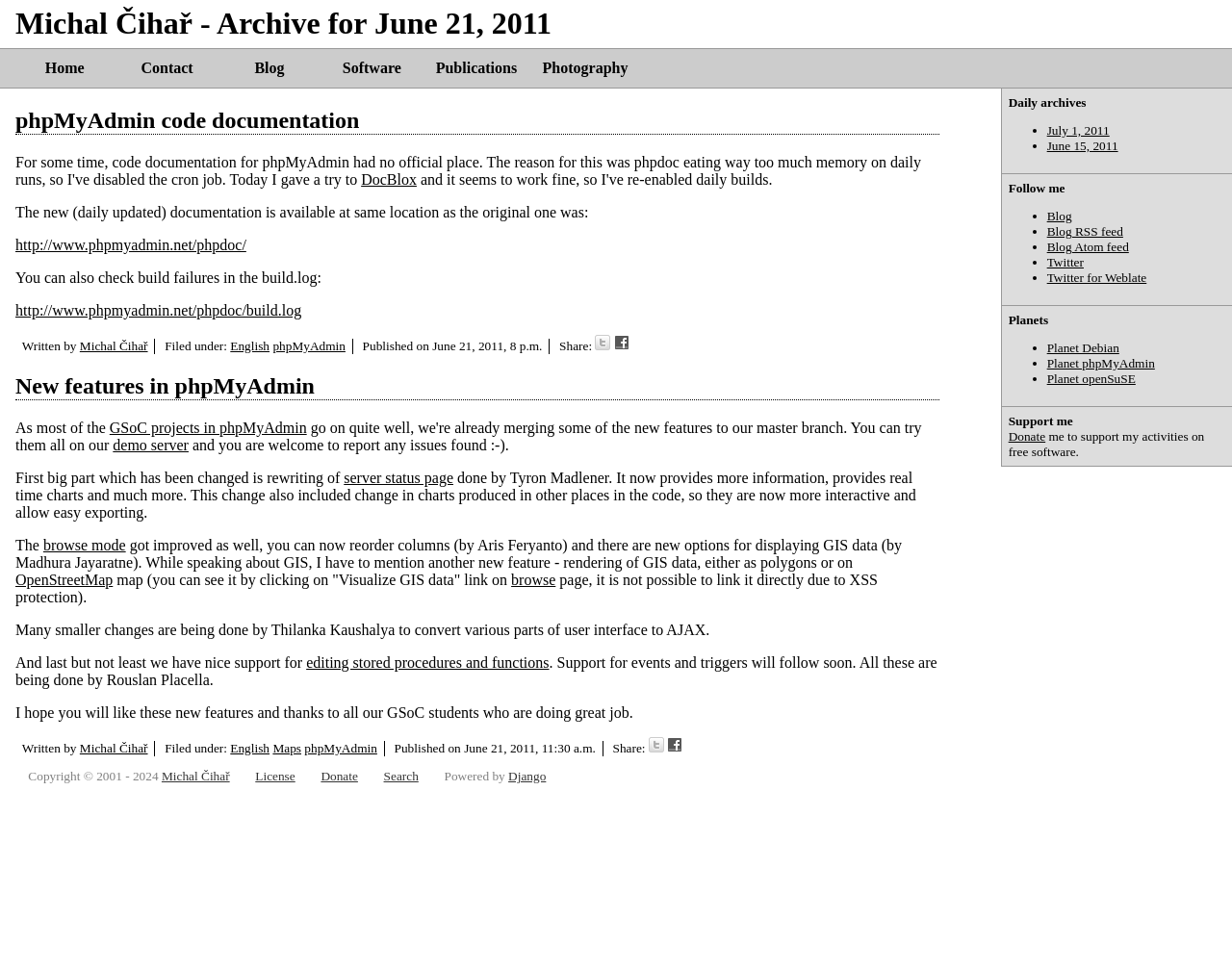Please indicate the bounding box coordinates of the element's region to be clicked to achieve the instruction: "View the 'New features in phpMyAdmin' article". Provide the coordinates as four float numbers between 0 and 1, i.e., [left, top, right, bottom].

[0.012, 0.385, 0.762, 0.413]